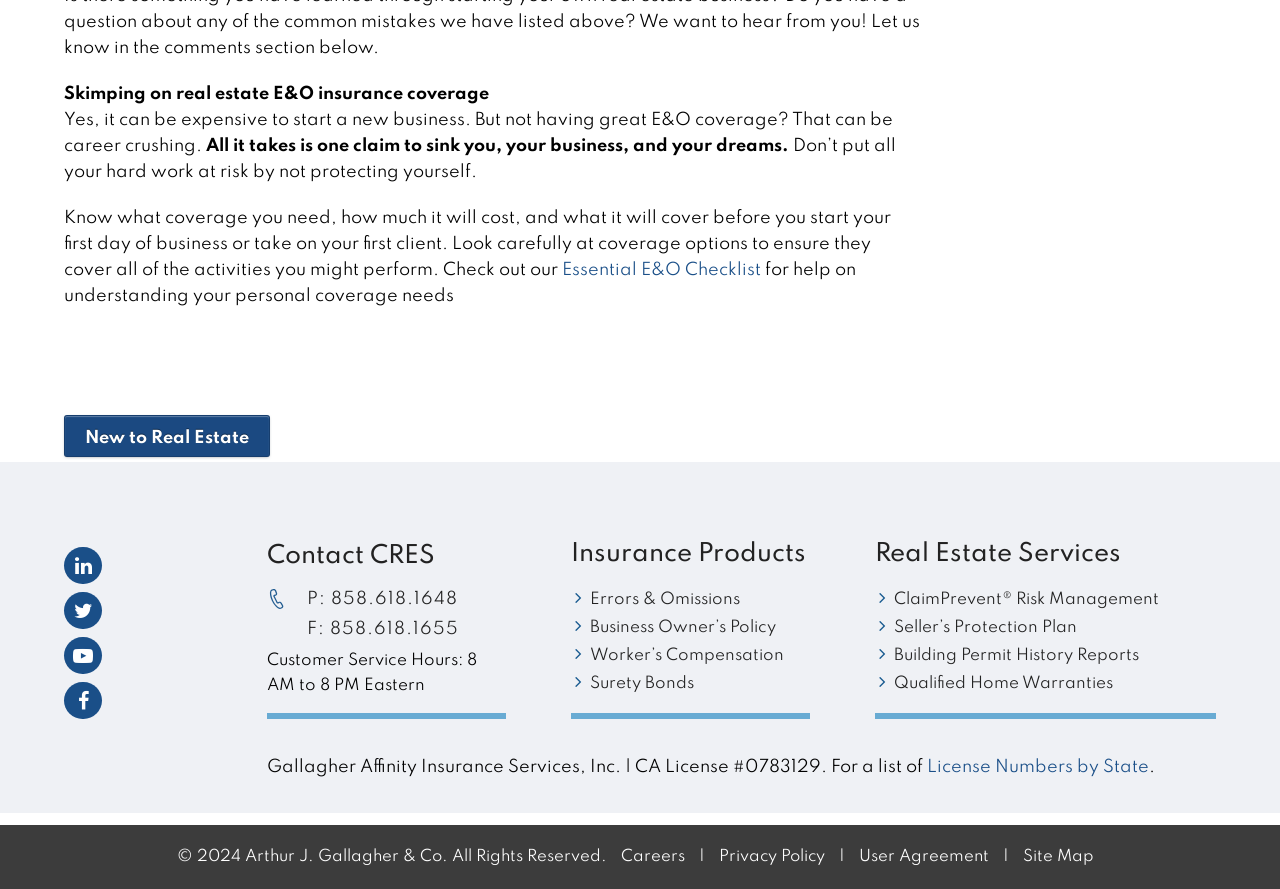Could you specify the bounding box coordinates for the clickable section to complete the following instruction: "Visit the 'New to Real Estate' page"?

[0.05, 0.466, 0.211, 0.514]